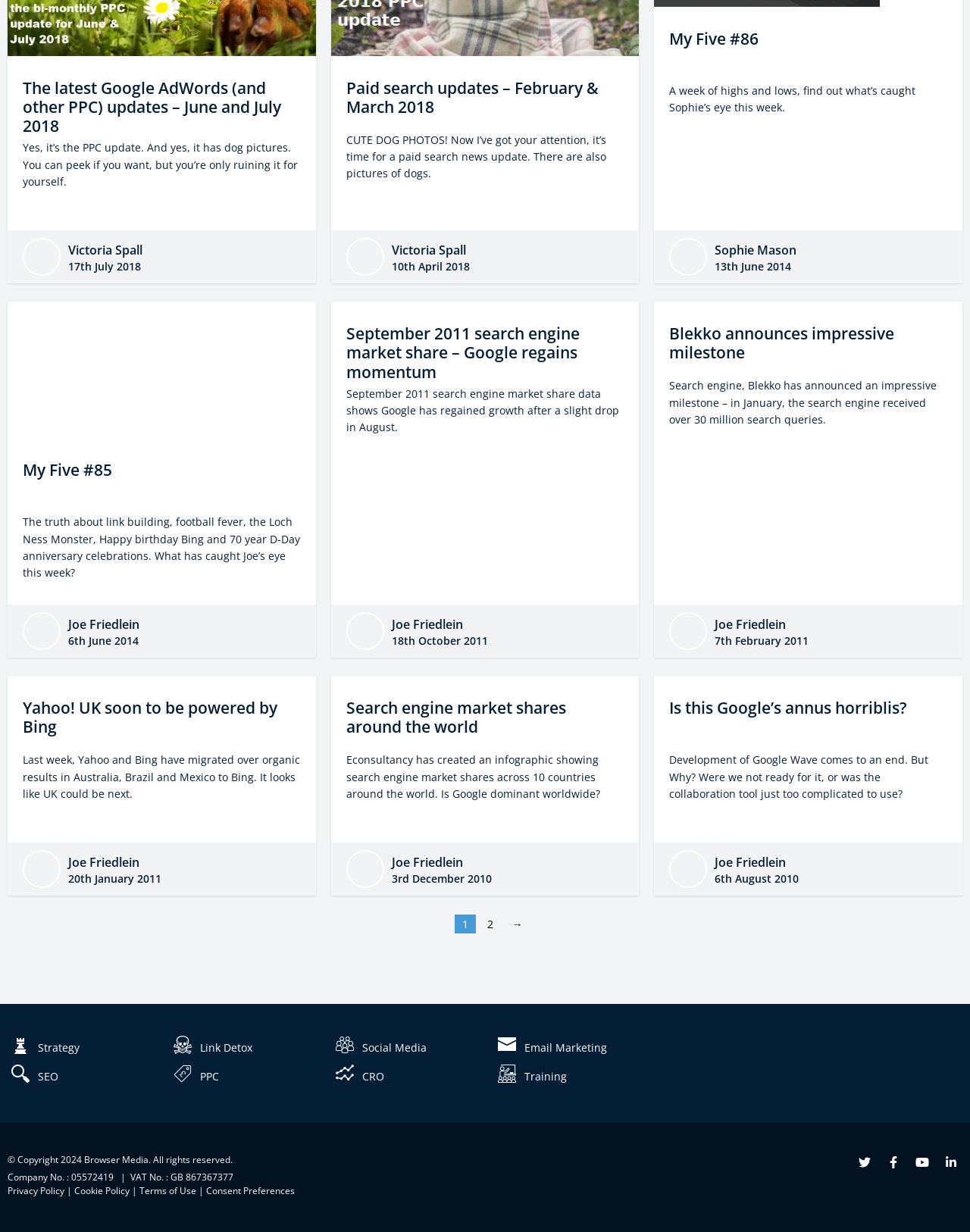Please mark the clickable region by giving the bounding box coordinates needed to complete this instruction: "Click the link to read the latest Google AdWords updates".

[0.023, 0.062, 0.29, 0.111]